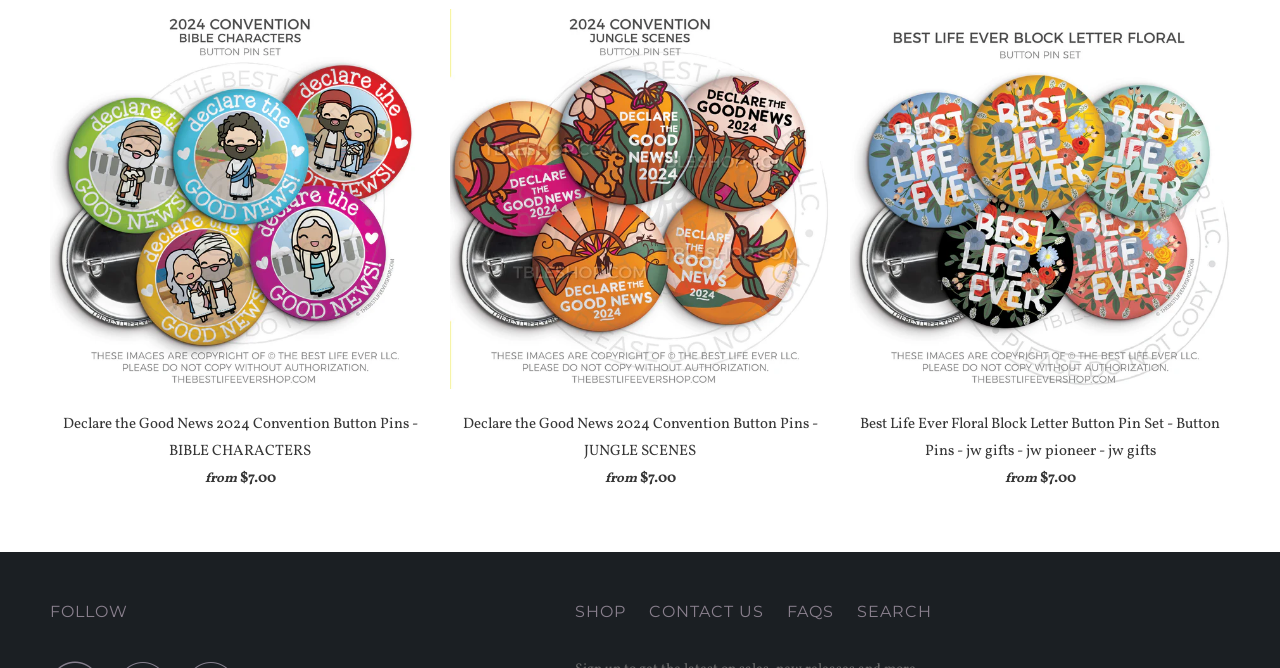Please provide a comprehensive response to the question below by analyzing the image: 
What is the price of the Declare the Good News 2024 Convention Button Pins?

I found the price by looking at the text associated with the link elements, specifically the first link element with the text 'Declare the Good News 2024 Convention Button Pins - BIBLE CHARACTERS - jw gifts - jw, convention gifts, special convention Declare the Good News 2024 Convention Button Pins - BIBLE CHARACTERS from $7.00'.